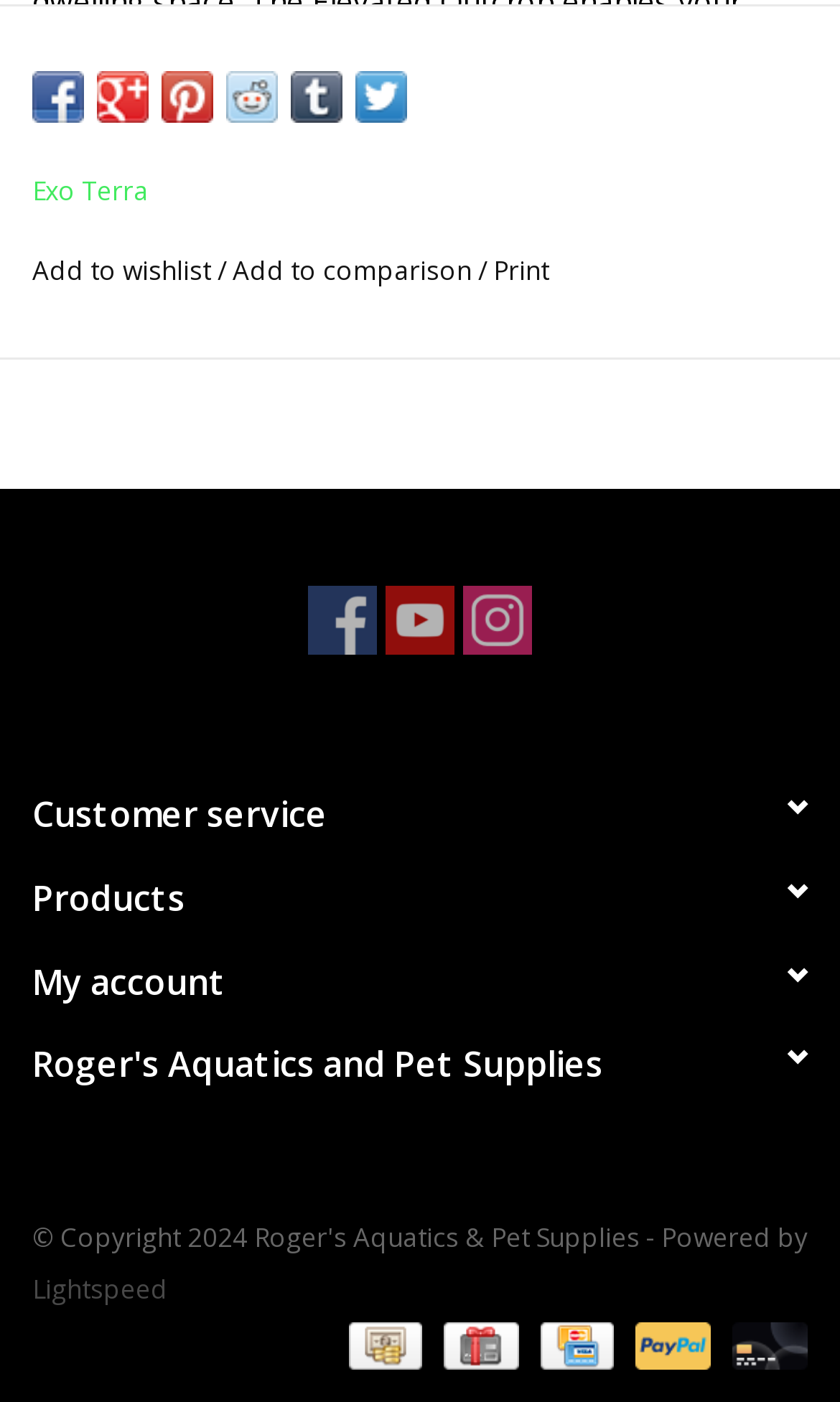How many payment methods are accepted?
Based on the image content, provide your answer in one word or a short phrase.

5